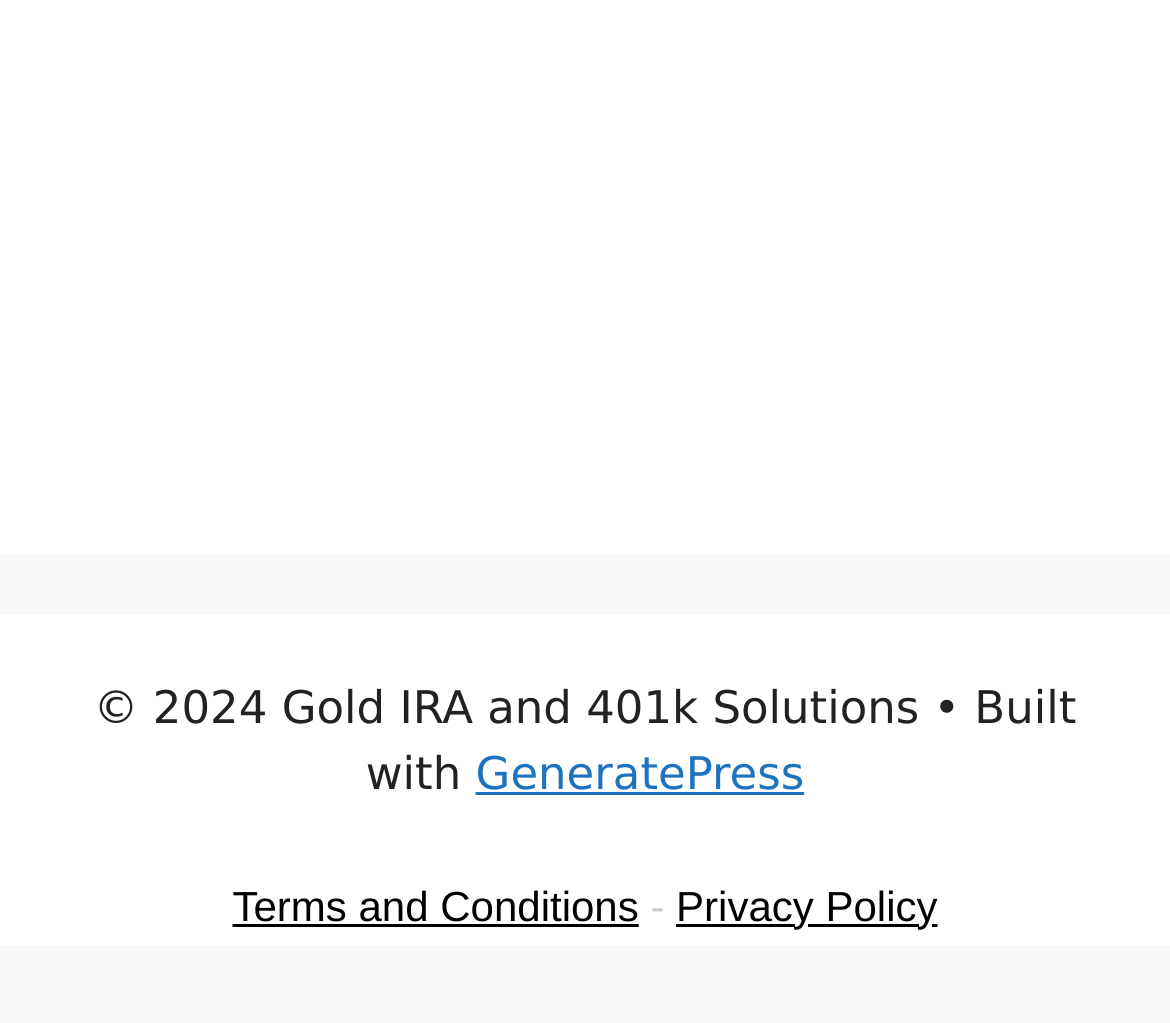Extract the bounding box coordinates for the UI element described by the text: "Danielle@brittonspharmacy.com". The coordinates should be in the form of [left, top, right, bottom] with values between 0 and 1.

None